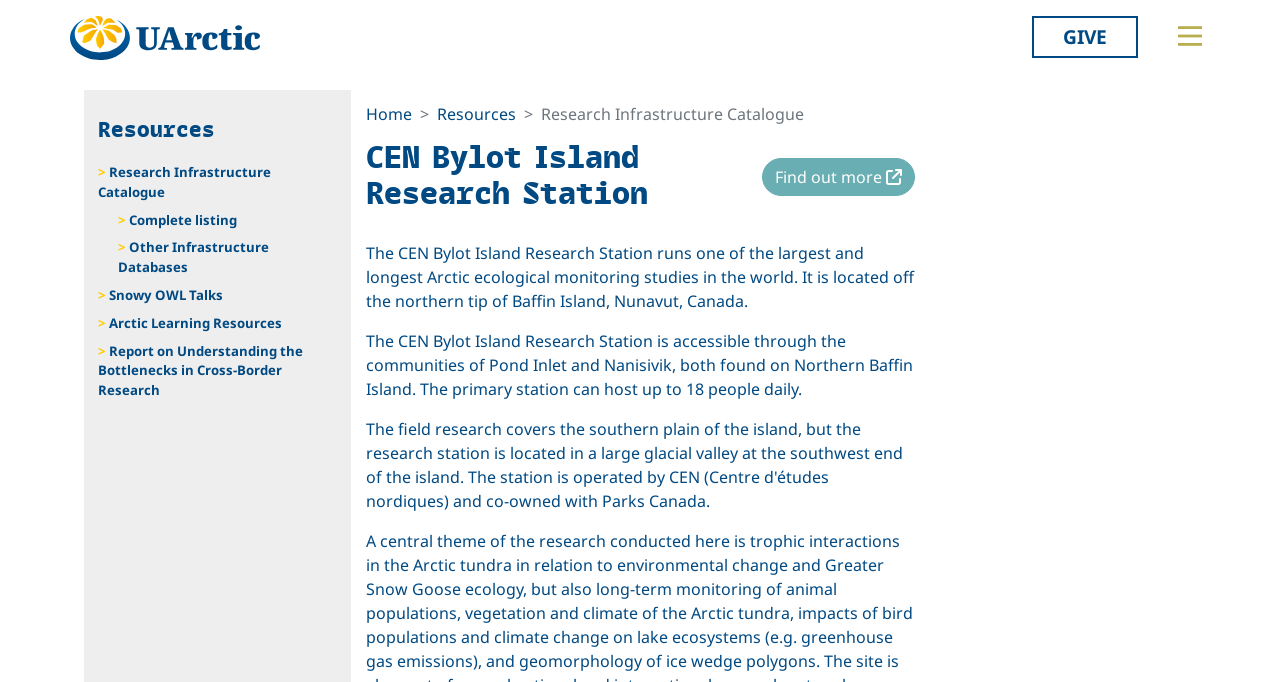Using the element description provided, determine the bounding box coordinates in the format (top-left x, top-left y, bottom-right x, bottom-right y). Ensure that all values are floating point numbers between 0 and 1. Element description: Complete listing

[0.092, 0.303, 0.264, 0.344]